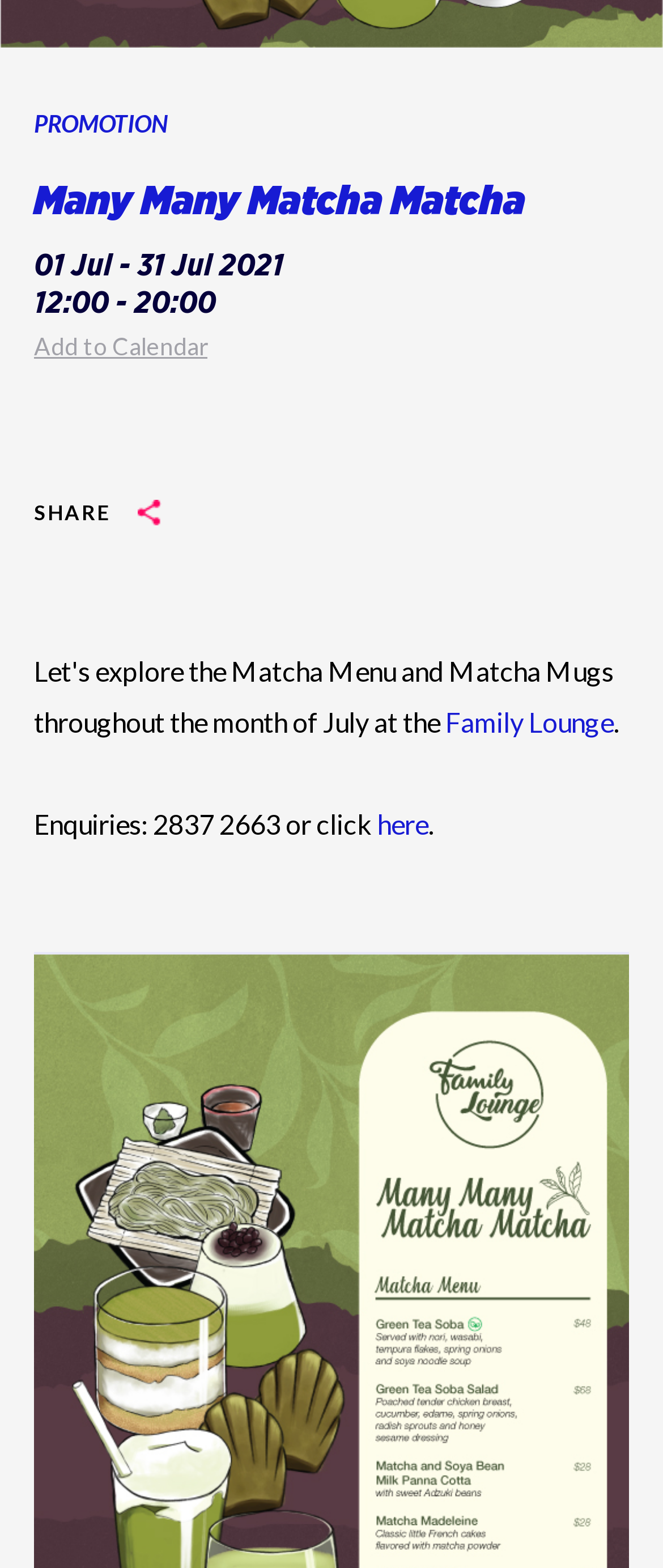Bounding box coordinates are specified in the format (top-left x, top-left y, bottom-right x, bottom-right y). All values are floating point numbers bounded between 0 and 1. Please provide the bounding box coordinate of the region this sentence describes: alt="whatsapp"

[0.367, 0.313, 0.444, 0.346]